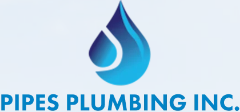Present a detailed portrayal of the image.

The image features the logo of "Pipes Plumbing Inc.," which prominently displays a stylized blue water droplet. This design symbolizes the plumbing services offered by the company, emphasizing professionalism and trust. Below the droplet, the company name "PIPES PLUMBING INC." is rendered in bold, clear text, reinforcing the brand identity. The overall aesthetic is modern and clean, reflecting the company's commitment to high-quality plumbing and heating solutions for residential and commercial clients in the North Vancouver area.